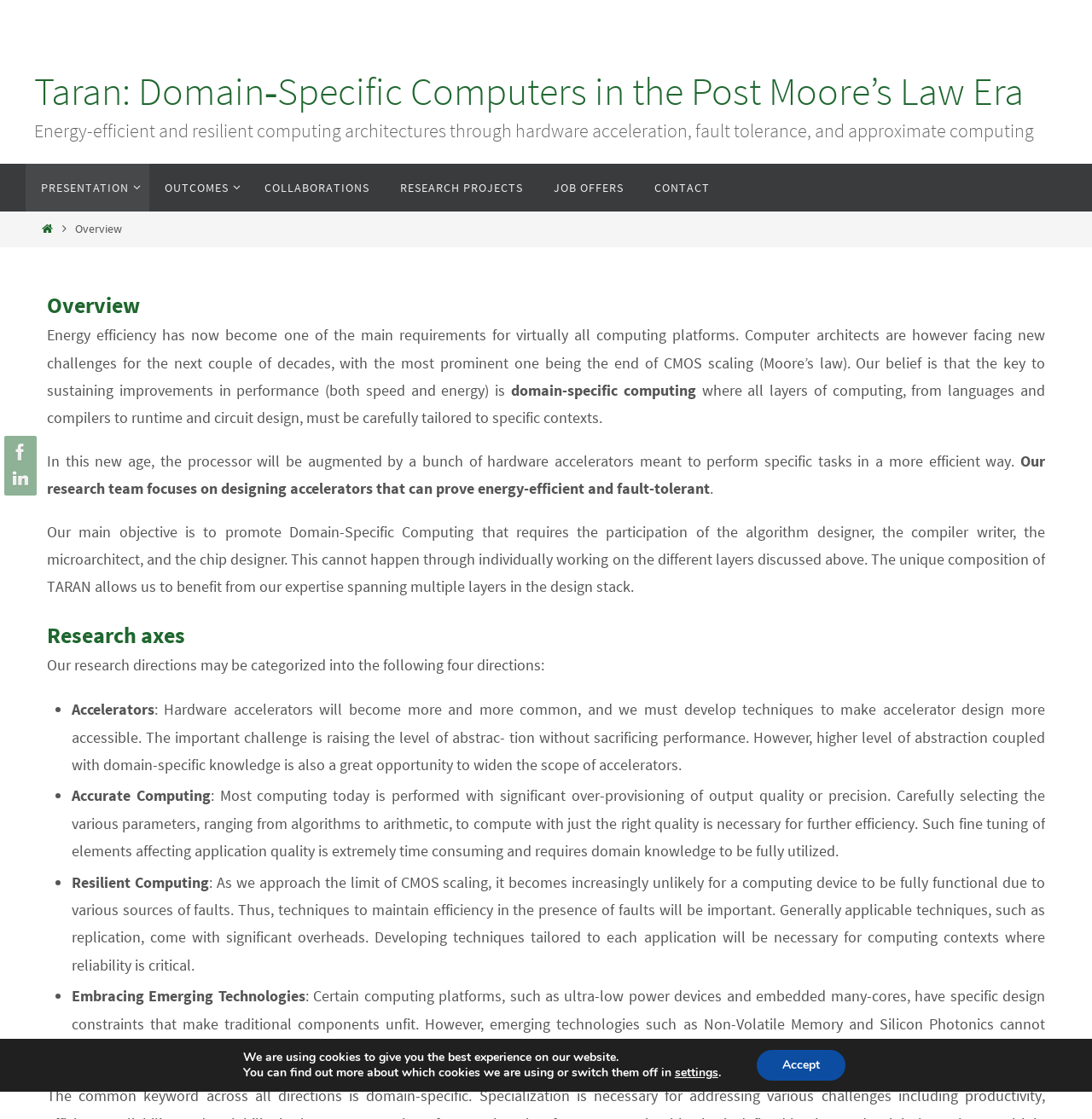What is the purpose of hardware accelerators in Taran's research?
Using the visual information, reply with a single word or short phrase.

To perform specific tasks efficiently